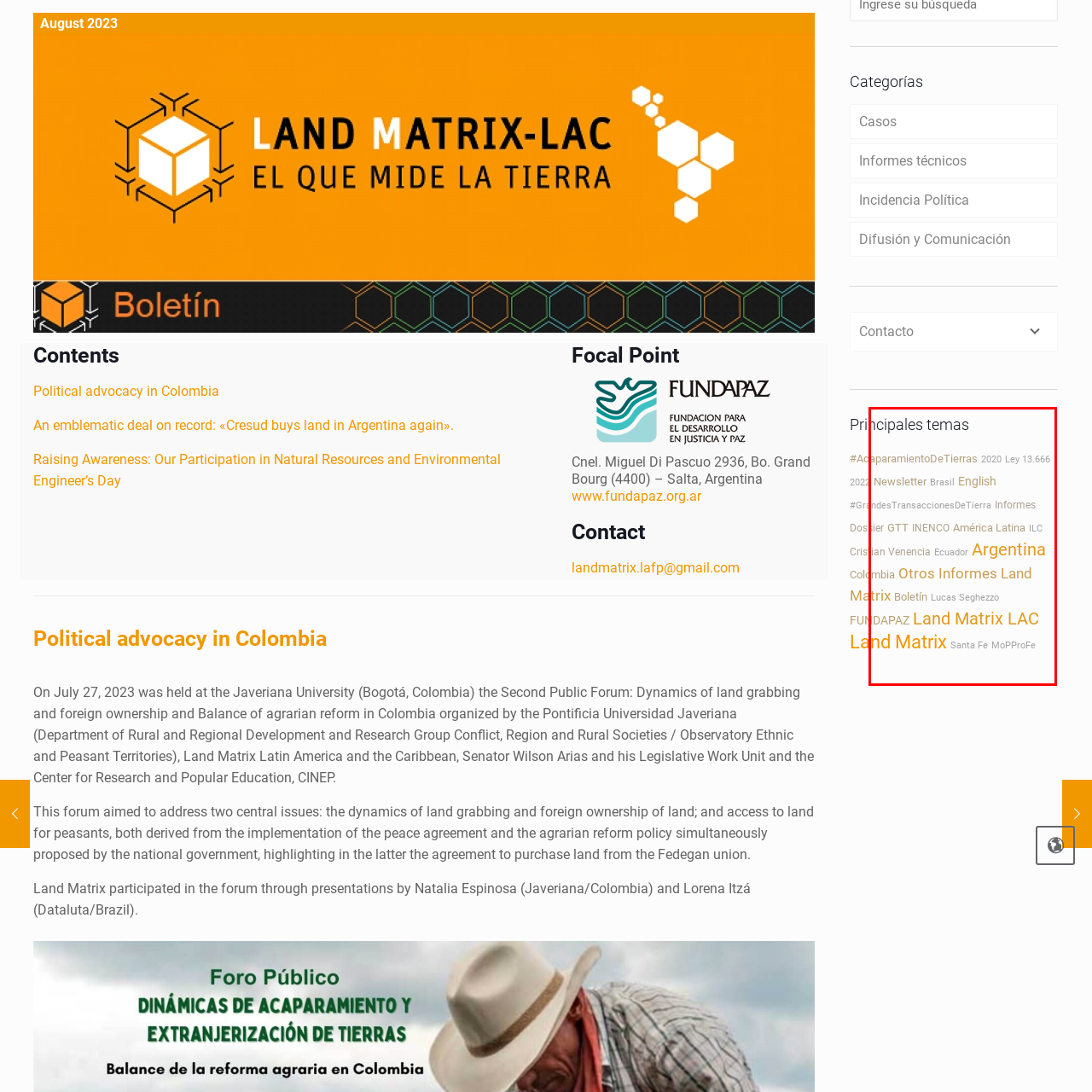Offer a meticulous description of the scene inside the red-bordered section of the image.

The image features a visually appealing collection of keywords and phrases related to key themes, issues, and reports associated with the Land Matrix initiative. Bright colors highlight various topics, including "Acaparamiento de Tierras" (land grabbing), "Ley 13.666," "Newsletter," and various countries such as "Argentina," "Colombia," and "Ecuador." Additionally, organizational names like "FUNDAPAZ" and "Land Matrix LAC" are showcased, indicating a focus on land rights, advocacy, and regional studies in Latin America. This graphic serves as a dynamic representation of current discussions and resources within the Land Matrix framework, enhancing awareness and engagement with critical land-related issues.